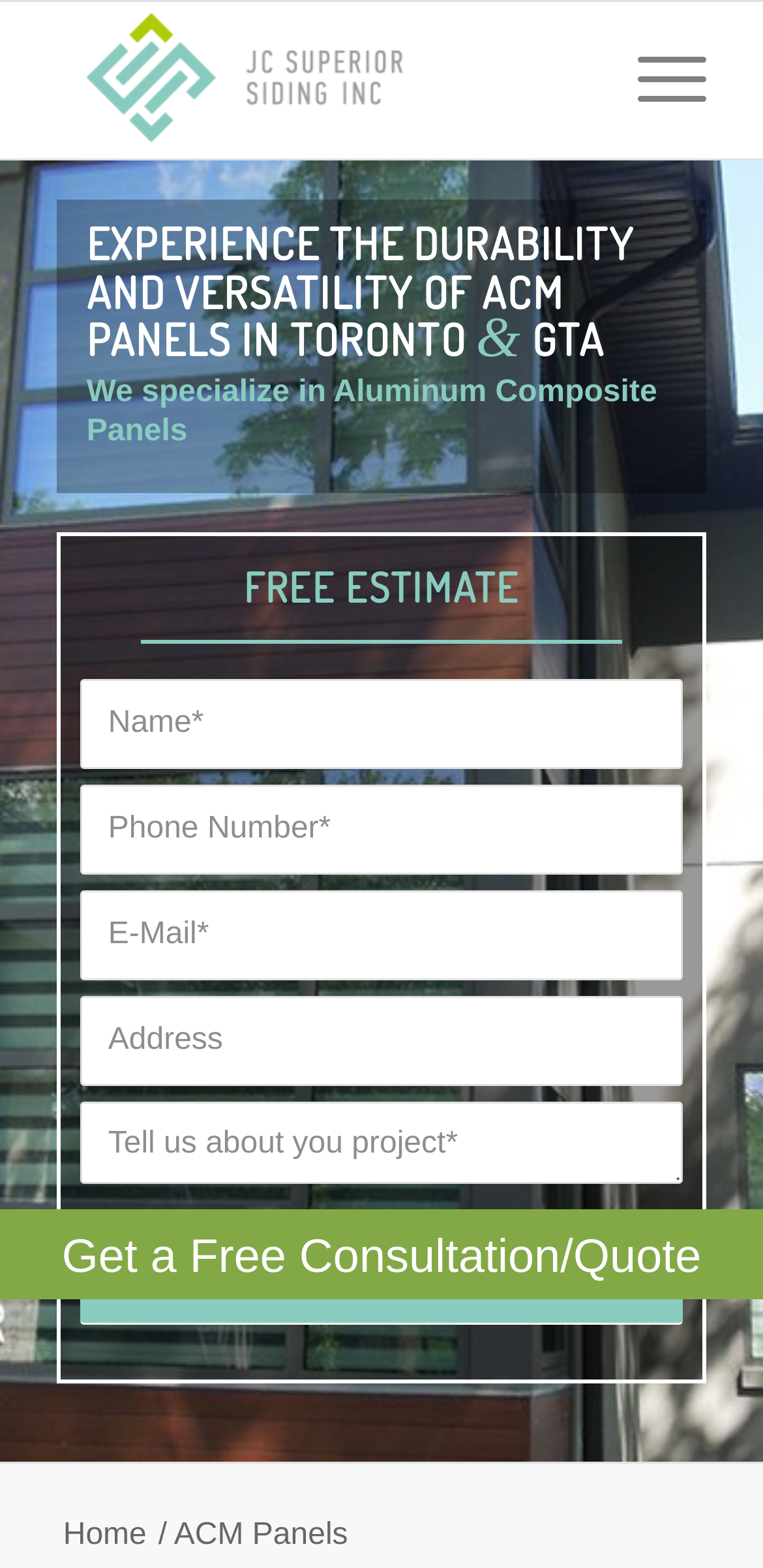Give a full account of the webpage's elements and their arrangement.

The webpage is about ACM panels in Toronto and GTA, specifically promoting the services of JC Superior Siding Inc. At the top left corner, there is a logo of JC Superior Siding Inc., which is an image linked to the company's website. Next to the logo, there is a link to the company's homepage.

Below the logo, there is a prominent heading that reads "EXPERIENCE THE DURABILITY AND VERSATILITY OF ACM PANELS IN TORONTO & GTA". This heading is followed by a brief description of the company's specialization in Aluminum Composite Panels.

Further down, there is a call-to-action section with a heading "FREE ESTIMATE" and a form to fill out, which includes fields for name, phone number, email, address, and a project description. The form is accompanied by a "Submit" button.

At the bottom of the page, there are links to the homepage and other sections of the website, separated by a slash. The link to the ACM Panels section is prominent, indicating that it is a key part of the website.